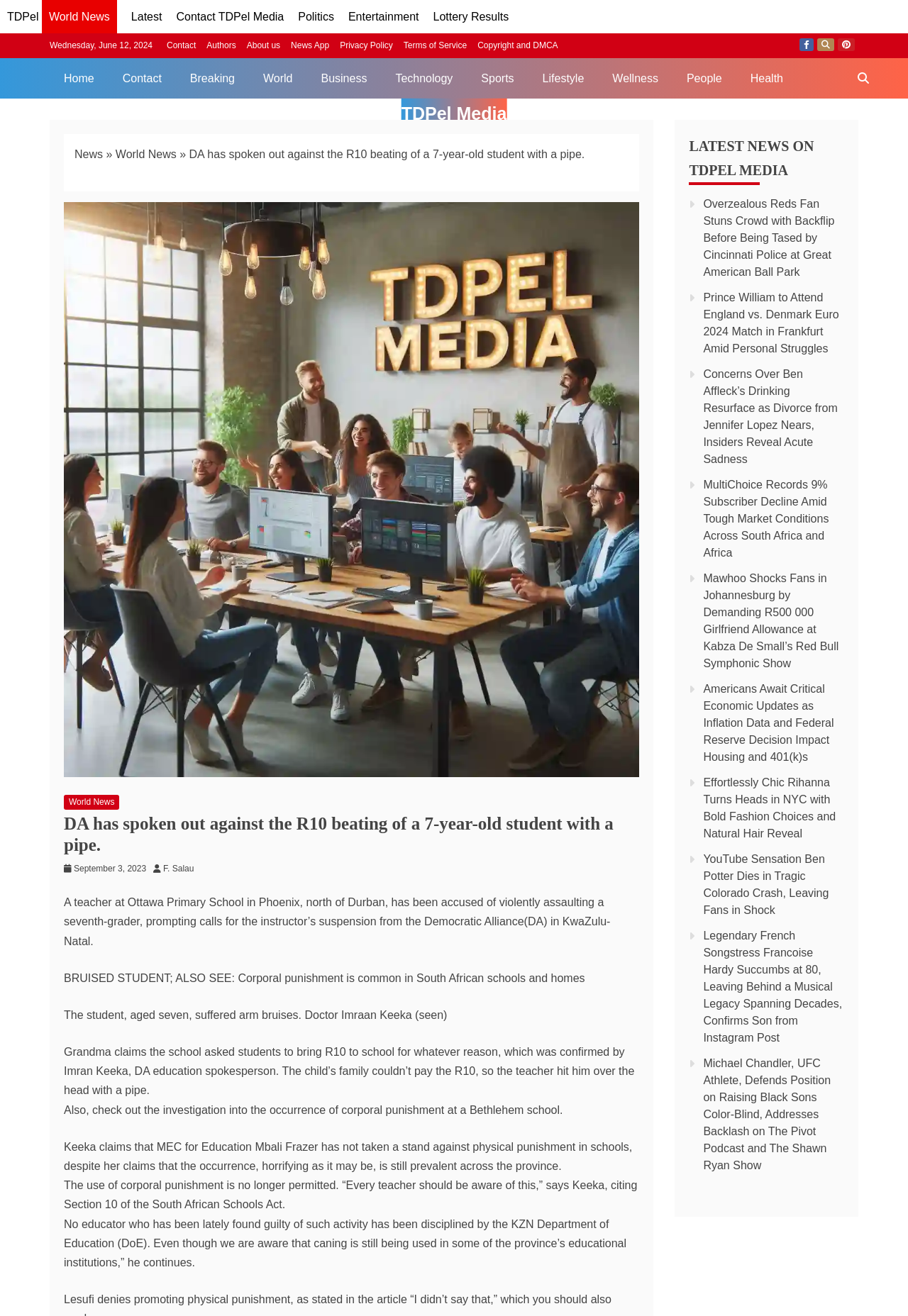Give a detailed overview of the webpage's appearance and contents.

This webpage appears to be a news article page from TDPel Media. At the top, there are several links to different sections of the website, including "Latest", "Politics", "Entertainment", and "Lottery Results". Below these links, there is a date displayed, "Wednesday, June 12, 2024". 

Further down, there are more links to various sections, including "Home", "Contact", "Breaking", "World", "Business", "Technology", "Sports", "Lifestyle", "Wellness", and "People". 

The main content of the page is an article about a teacher accused of violently assaulting a seventh-grader, prompting calls for the instructor's suspension. The article includes a heading, "DA has spoken out against the R10 beating of a 7-year-old student with a pipe", and a large image related to the story. 

Below the image, there is a block of text summarizing the article, followed by several paragraphs of text detailing the incident and the response from the Democratic Alliance (DA) in KwaZulu-Natal. 

To the right of the main article, there is a section titled "LATEST NEWS ON TDPEL MEDIA", which lists several other news articles with links to read more. These articles cover a range of topics, including sports, entertainment, and politics. 

At the very top right of the page, there are social media links to Facebook, Twitter, and Pinterest.